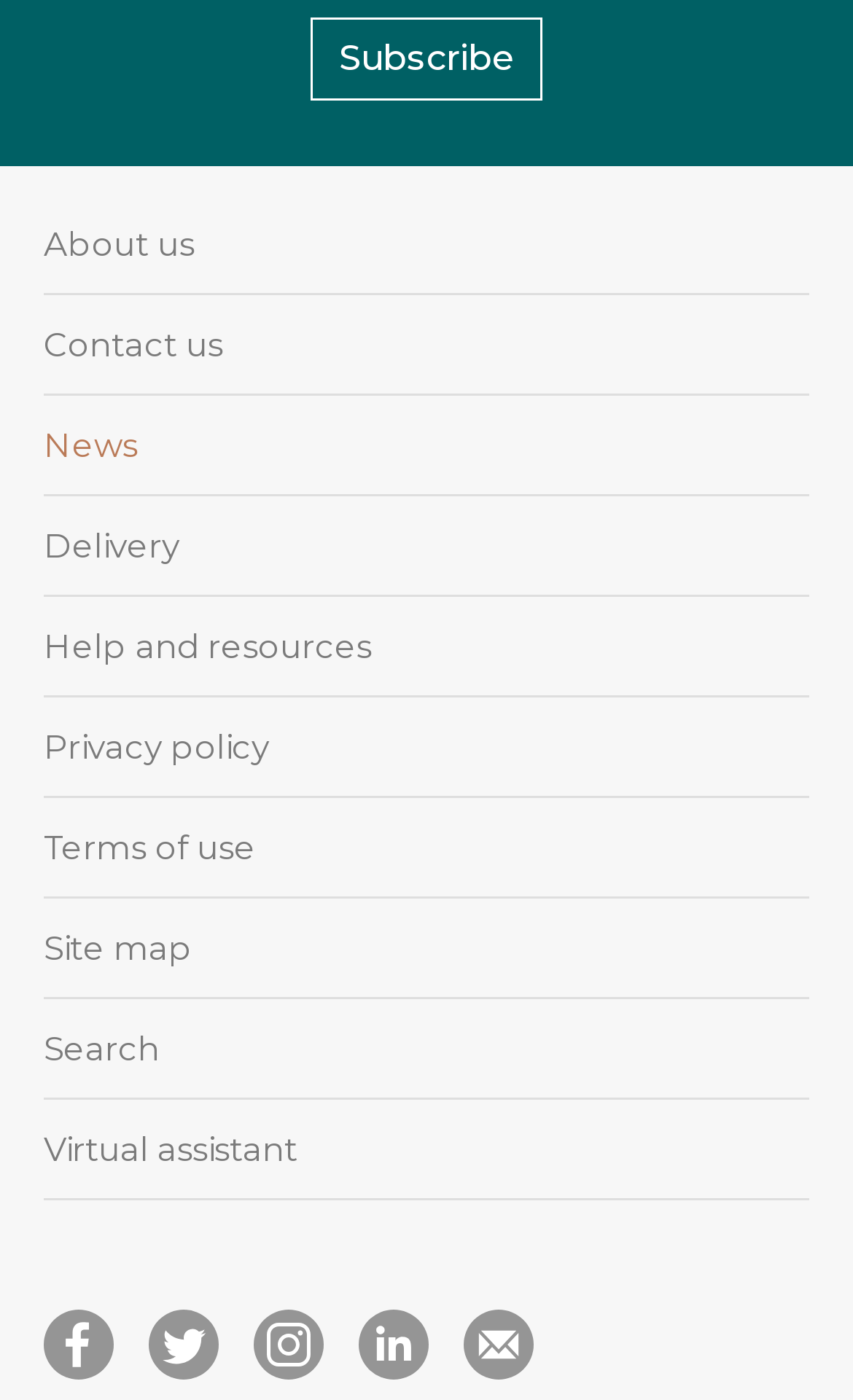Determine the bounding box coordinates of the clickable region to execute the instruction: "Visit Facebook page". The coordinates should be four float numbers between 0 and 1, denoted as [left, top, right, bottom].

[0.031, 0.924, 0.154, 0.999]